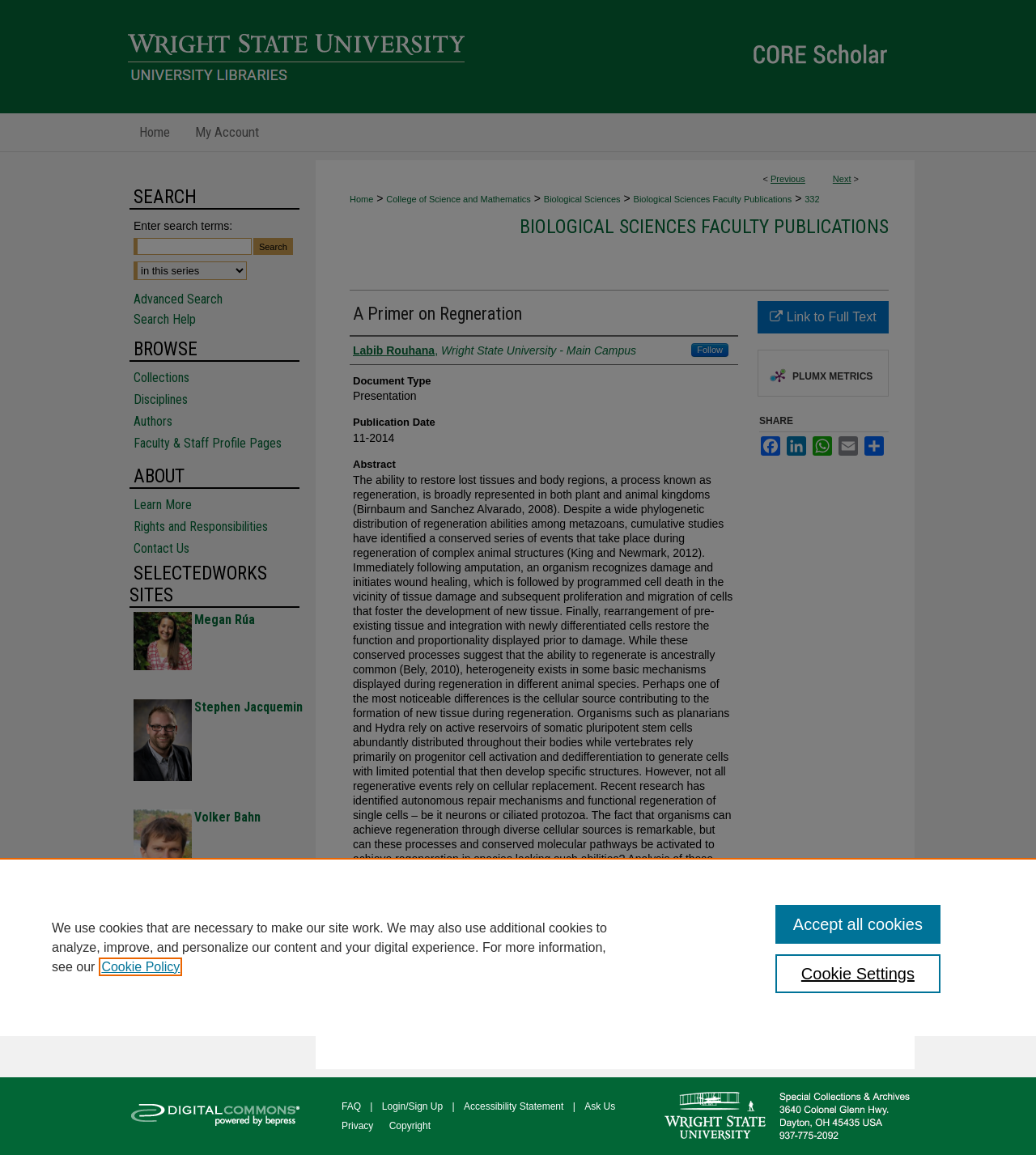Please answer the following question using a single word or phrase: 
What is the title of the publication?

A Primer on Regneration